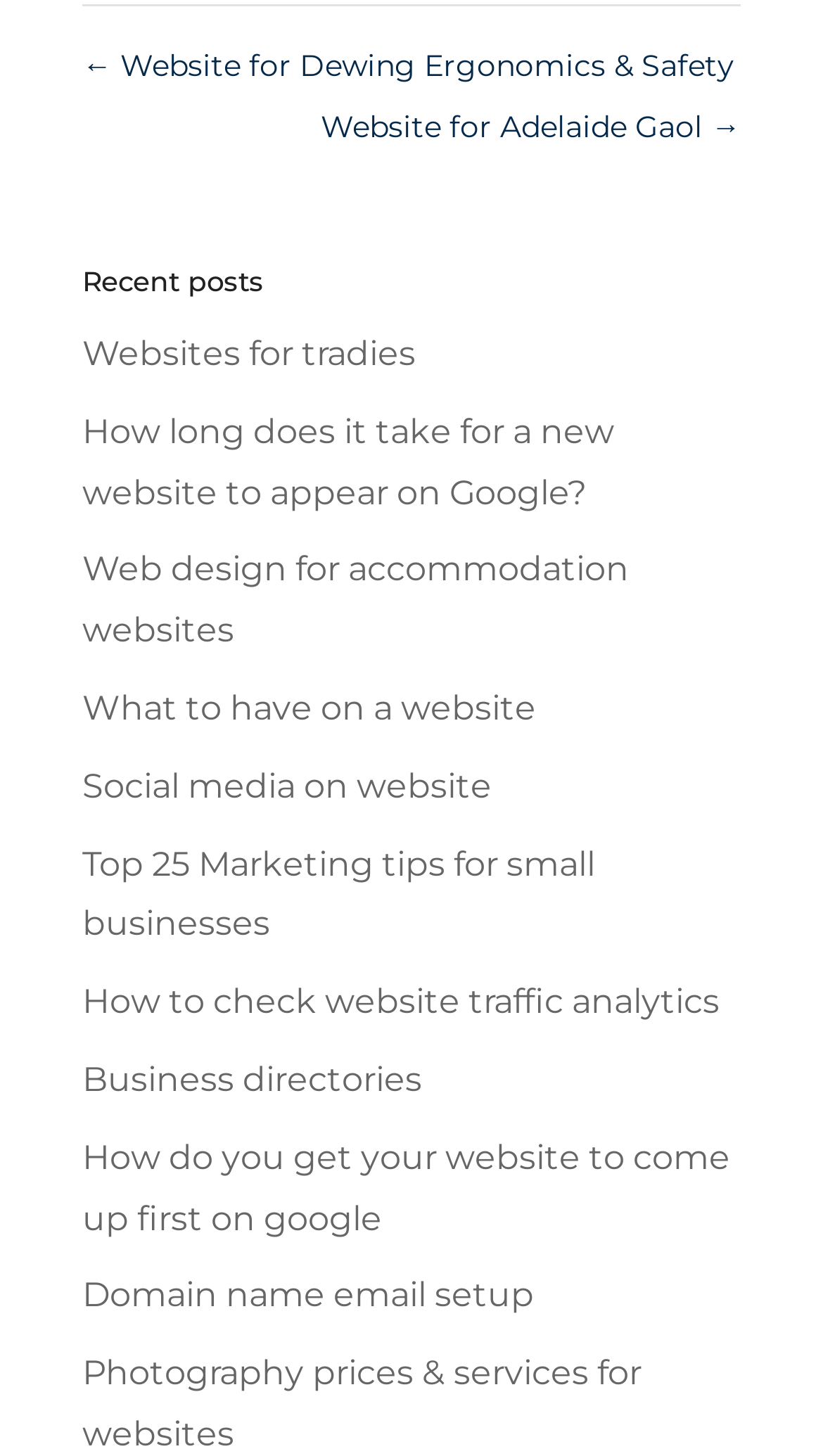Find the bounding box coordinates for the area you need to click to carry out the instruction: "View Patek Philippe Golden Ellipse Price Black Dial Rose Gold Replica Watch". The coordinates should be four float numbers between 0 and 1, indicated as [left, top, right, bottom].

None